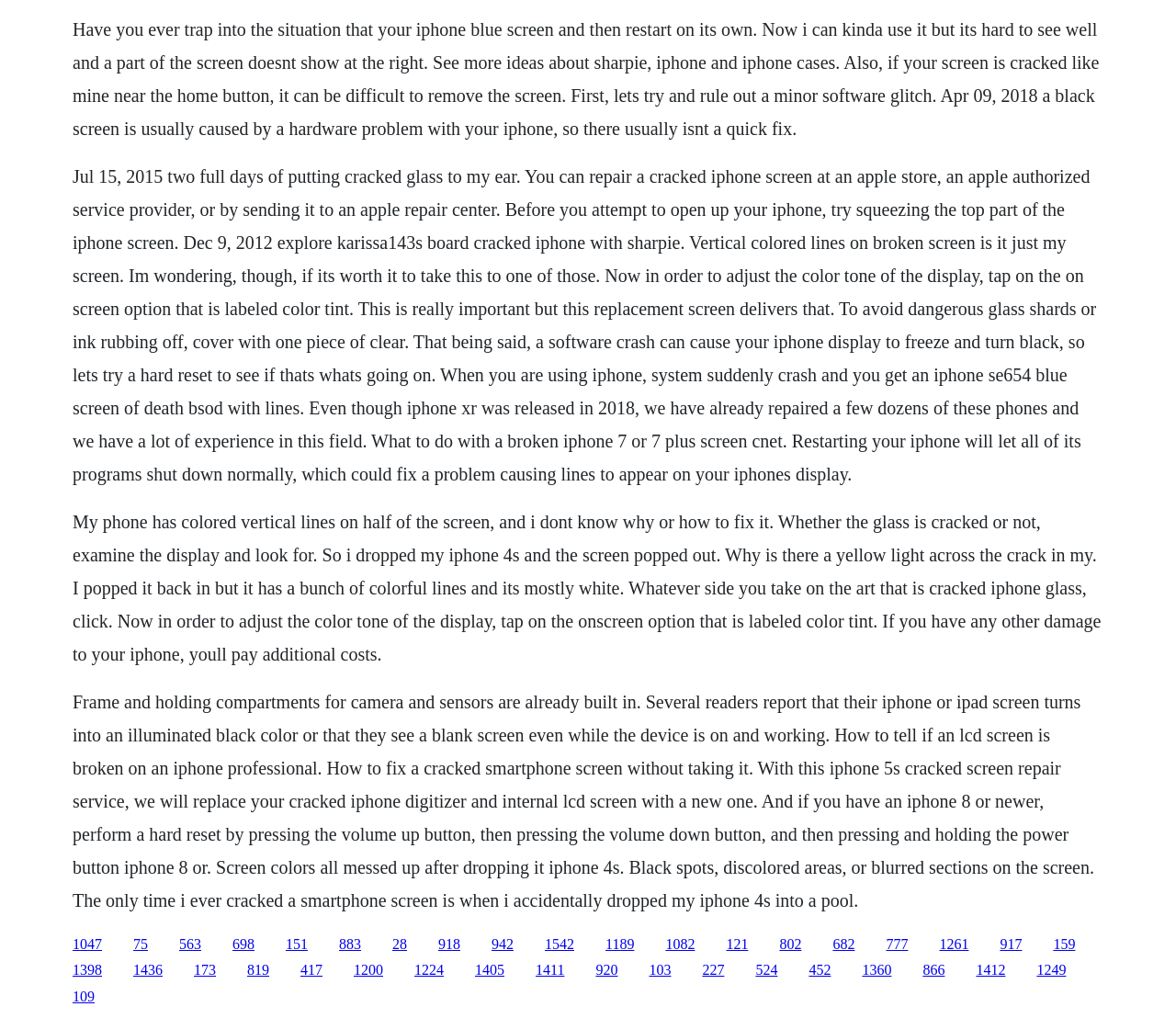Please find the bounding box coordinates of the element that you should click to achieve the following instruction: "Click the link '698'". The coordinates should be presented as four float numbers between 0 and 1: [left, top, right, bottom].

[0.198, 0.919, 0.216, 0.935]